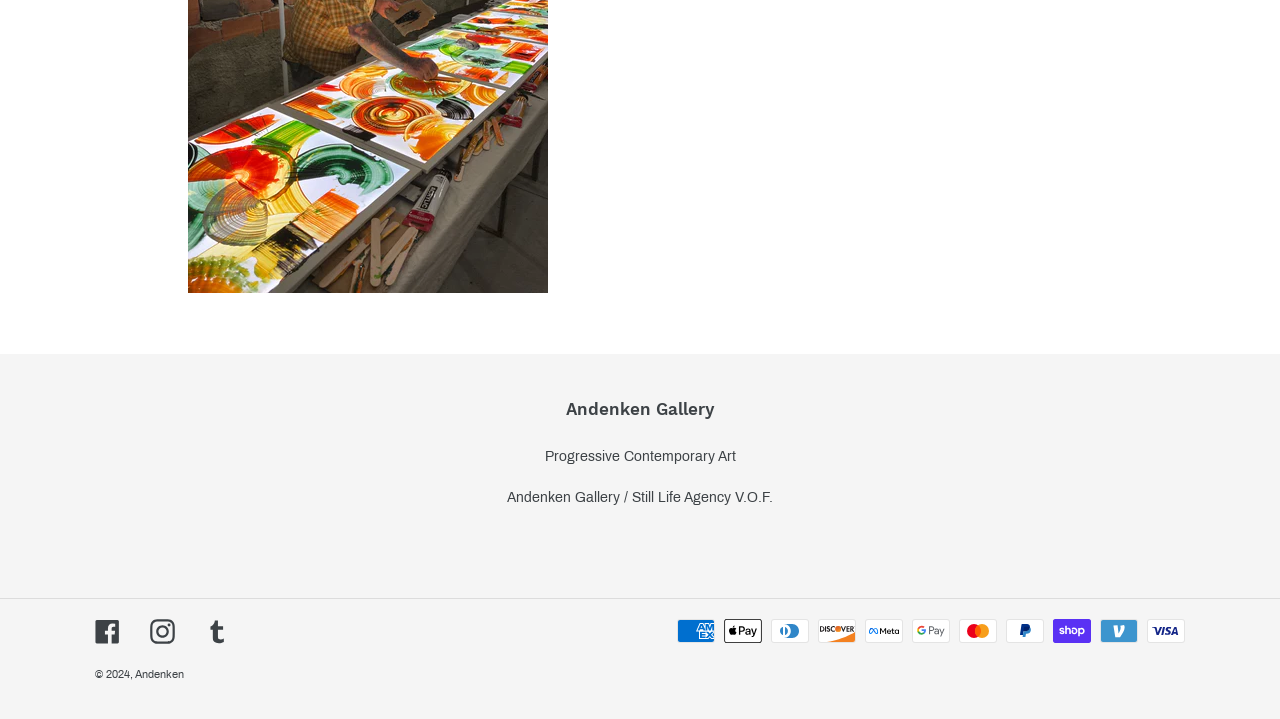Calculate the bounding box coordinates for the UI element based on the following description: "Andenken". Ensure the coordinates are four float numbers between 0 and 1, i.e., [left, top, right, bottom].

[0.105, 0.928, 0.144, 0.945]